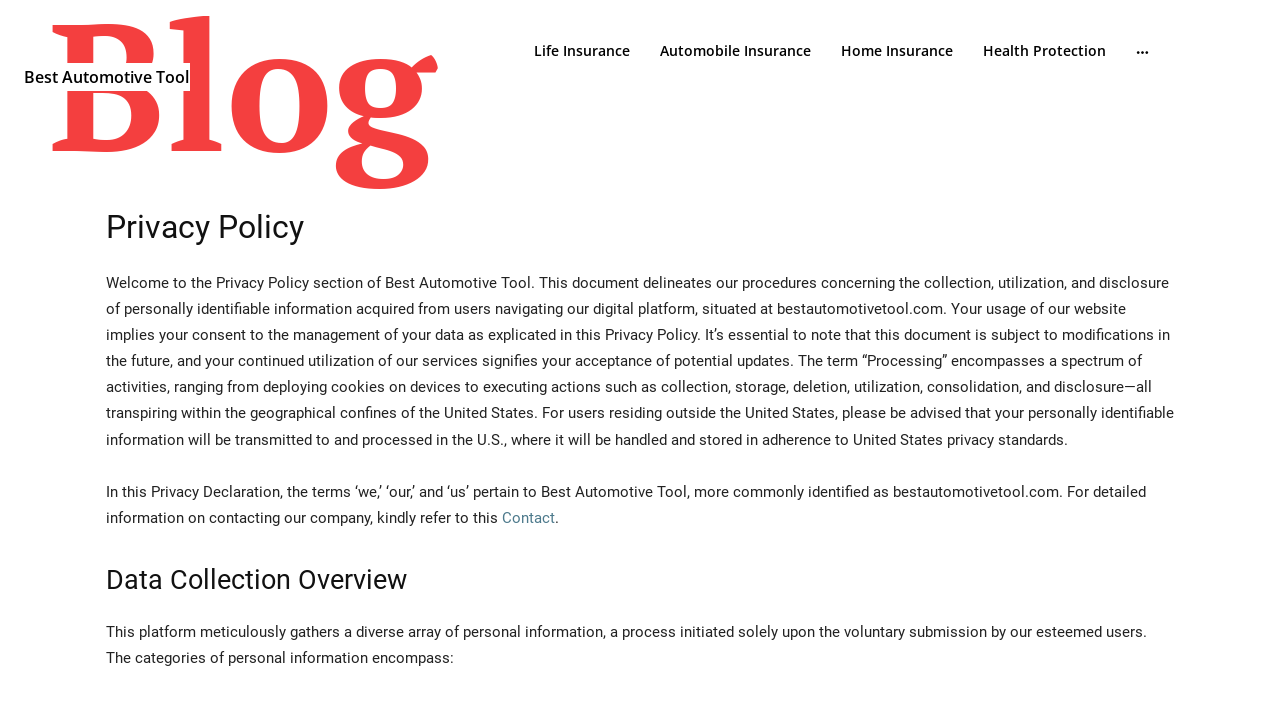What is the name of the website?
Based on the image, please offer an in-depth response to the question.

The name of the website can be found at the top of the webpage, where it says 'Best Automotive Tool' in a static text element.